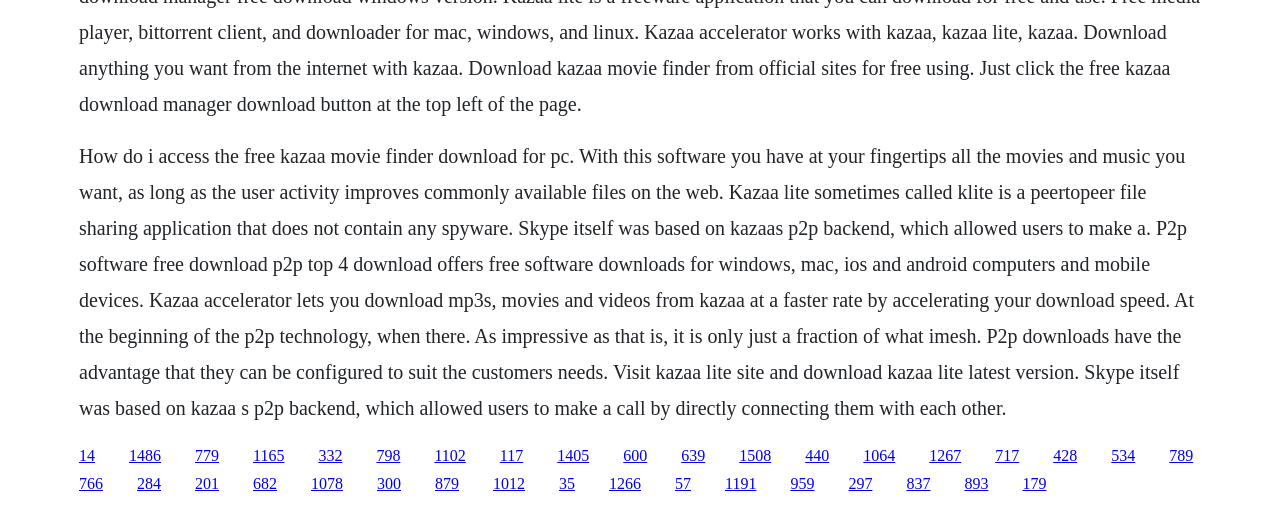Using a single word or phrase, answer the following question: 
How many links are listed on the webpage?

34